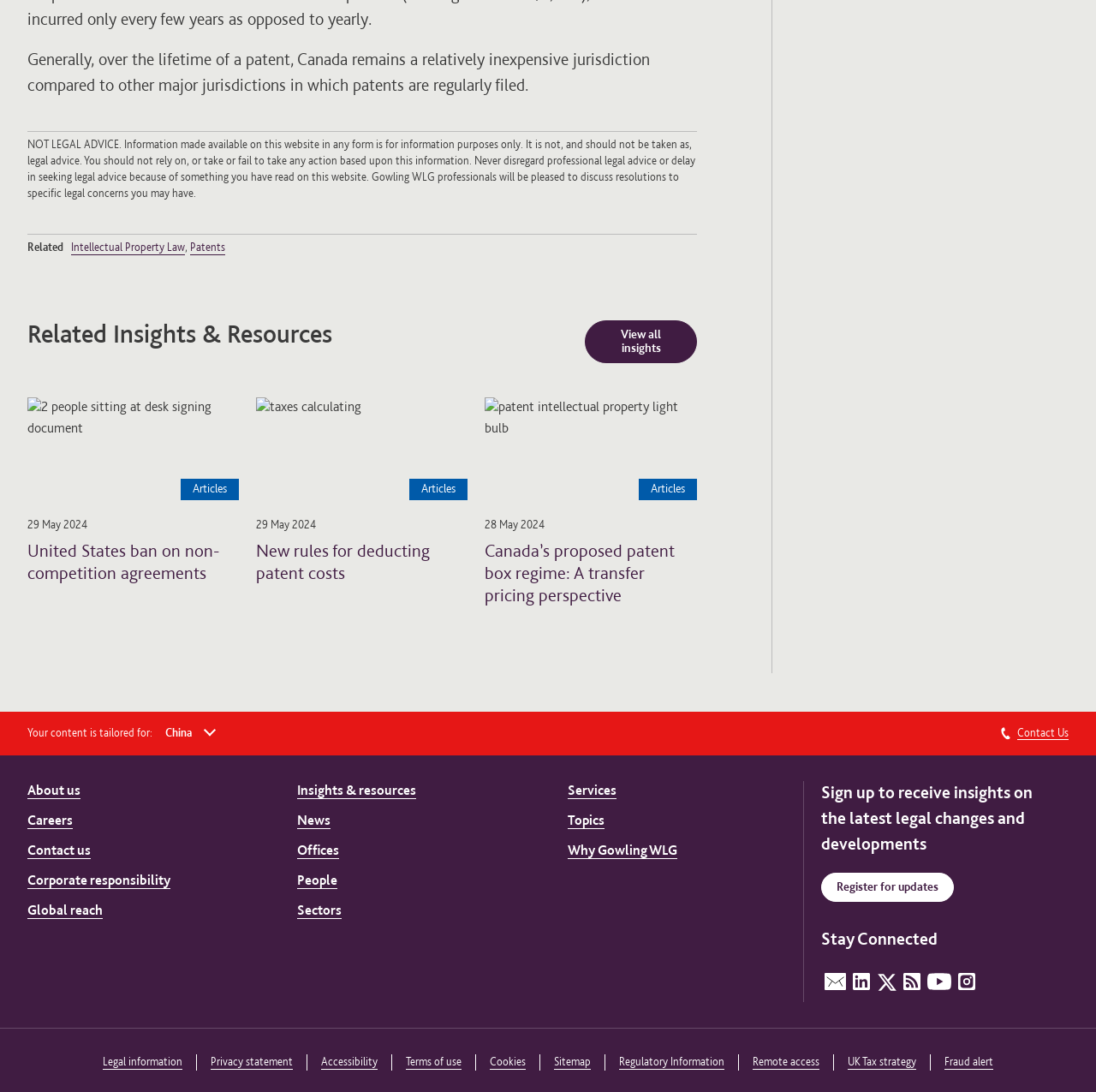Provide the bounding box coordinates for the area that should be clicked to complete the instruction: "Click to view more region options".

[0.141, 0.641, 0.205, 0.665]